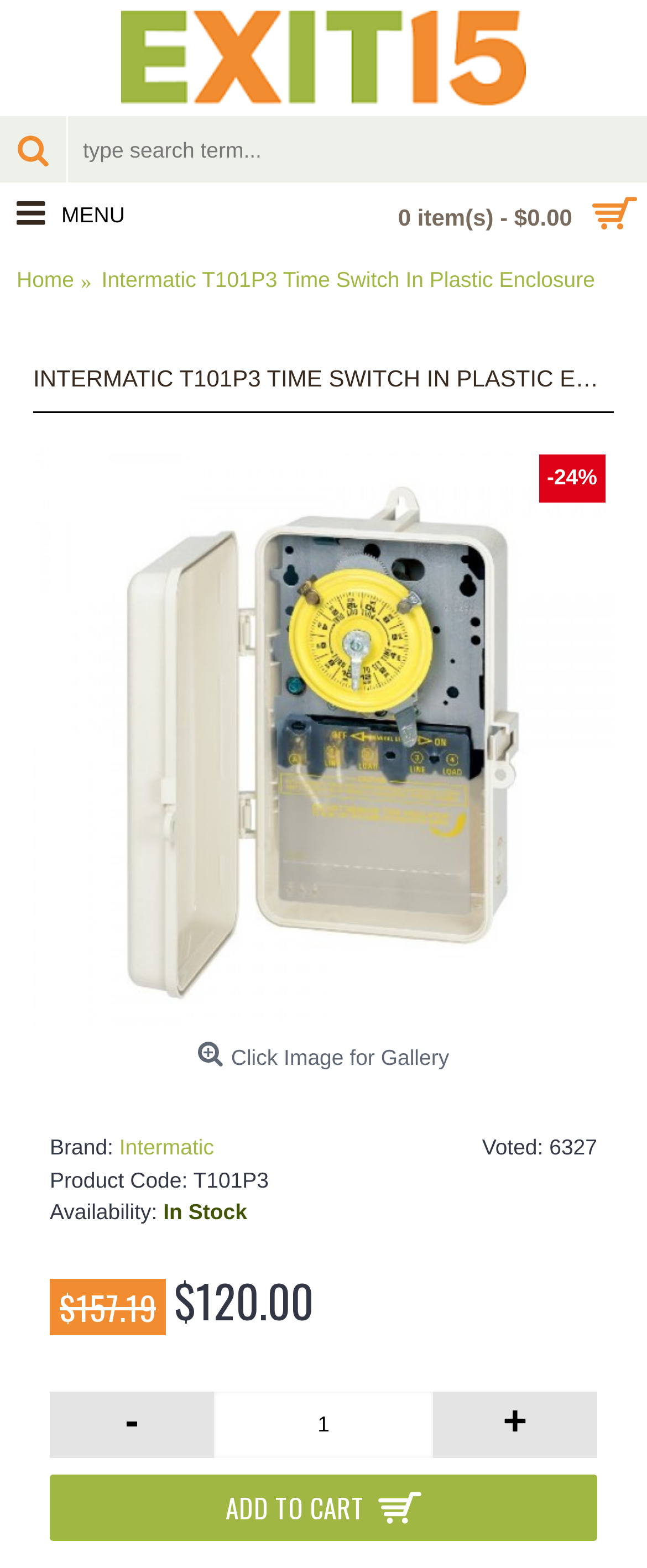Provide the bounding box coordinates of the HTML element this sentence describes: "Add to Cart". The bounding box coordinates consist of four float numbers between 0 and 1, i.e., [left, top, right, bottom].

[0.077, 0.94, 0.923, 0.982]